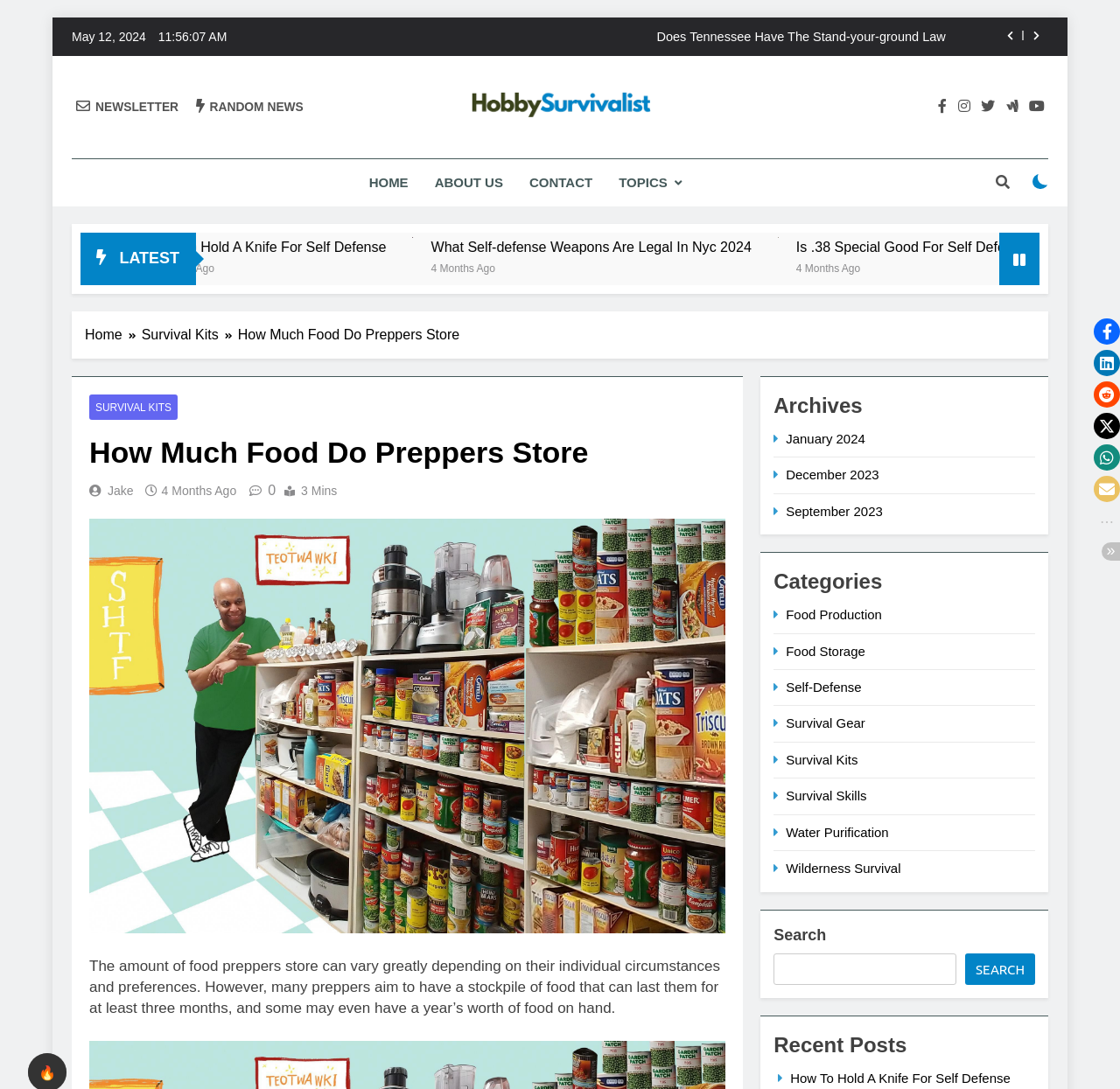Kindly determine the bounding box coordinates for the clickable area to achieve the given instruction: "Click on the 'TOPICS' link".

[0.541, 0.146, 0.62, 0.189]